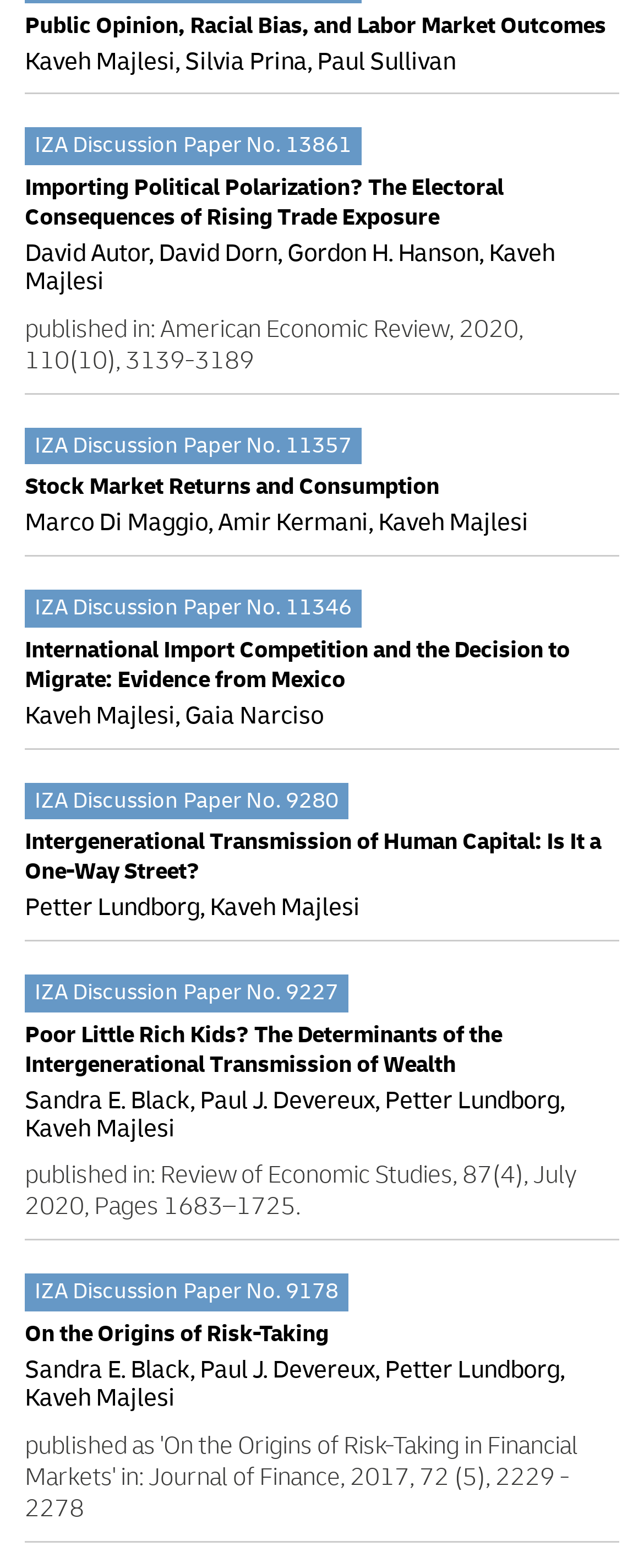Locate the bounding box coordinates of the element that needs to be clicked to carry out the instruction: "View the abstract of 'Stock Market Returns and Consumption'". The coordinates should be given as four float numbers ranging from 0 to 1, i.e., [left, top, right, bottom].

[0.038, 0.302, 0.682, 0.32]